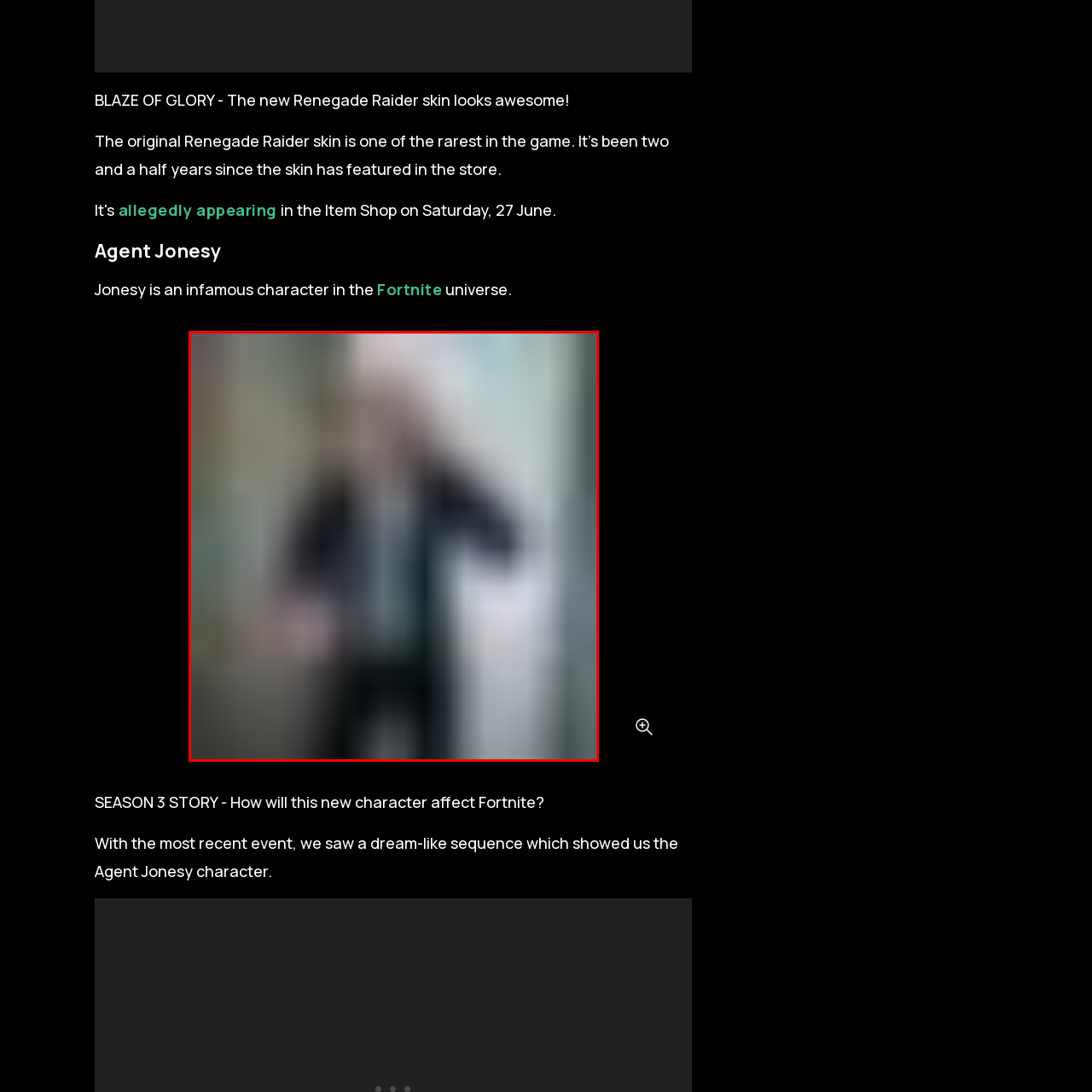Focus on the content within the red box and provide a succinct answer to this question using just one word or phrase: 
What is Agent Jonesy wearing?

A sleek outfit